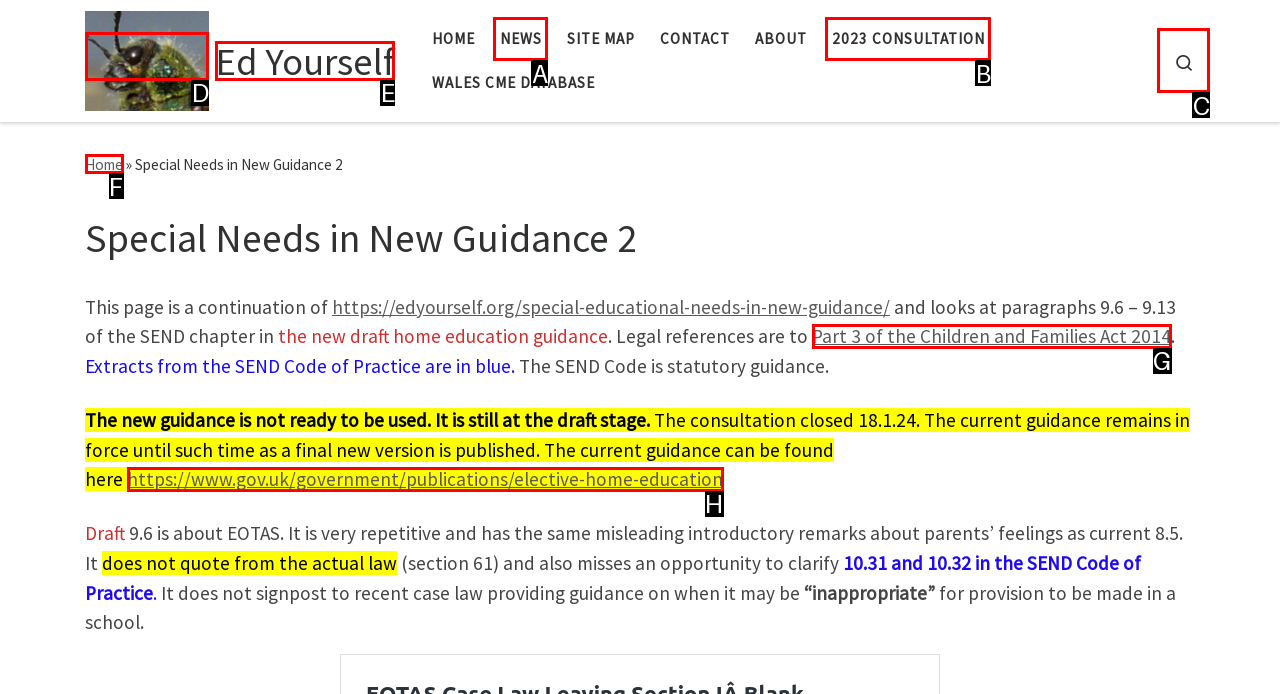Select the appropriate HTML element that needs to be clicked to finish the task: Search using the search icon
Reply with the letter of the chosen option.

C